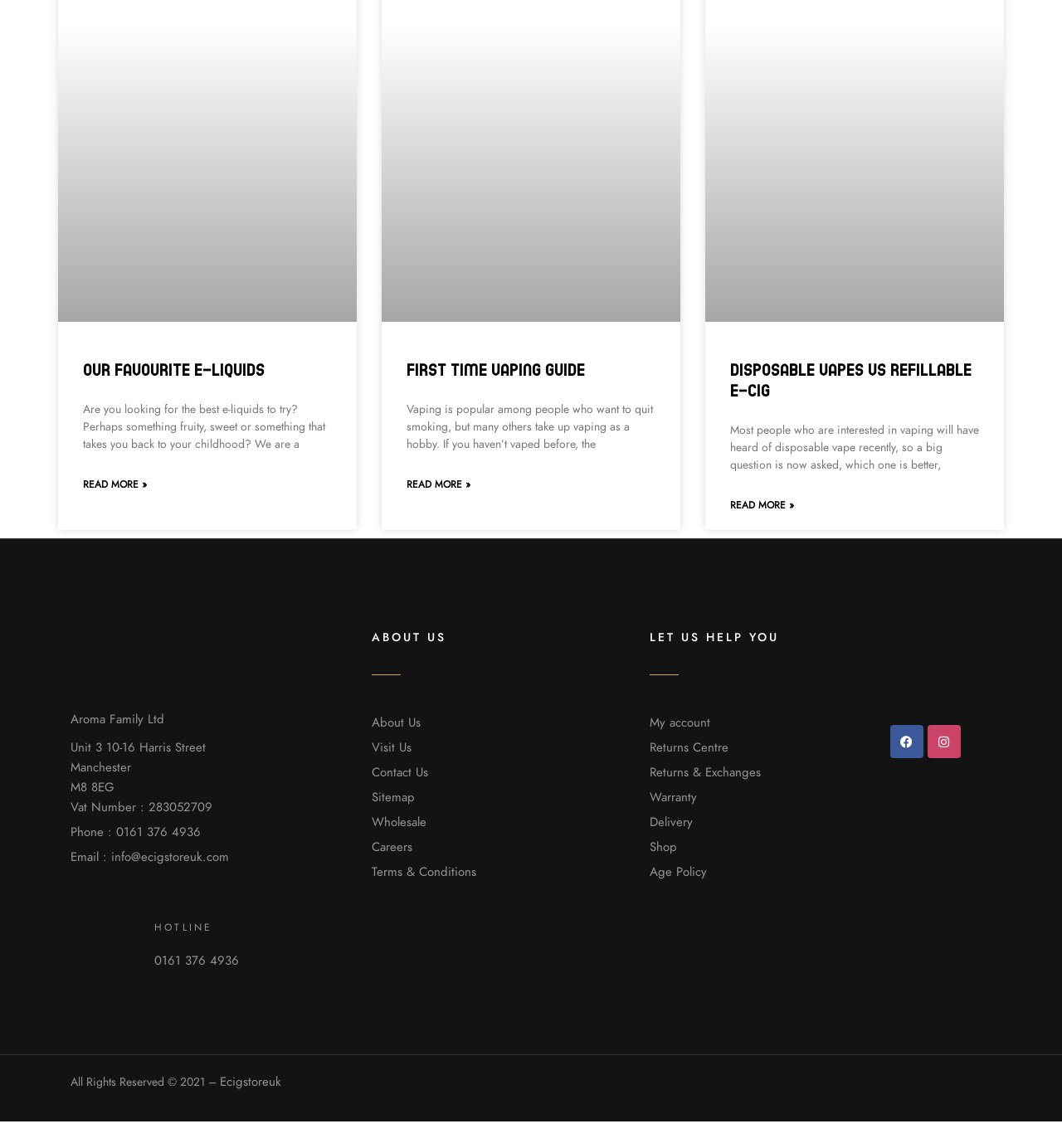Identify the bounding box coordinates of the part that should be clicked to carry out this instruction: "Sign up for the newsletter".

None